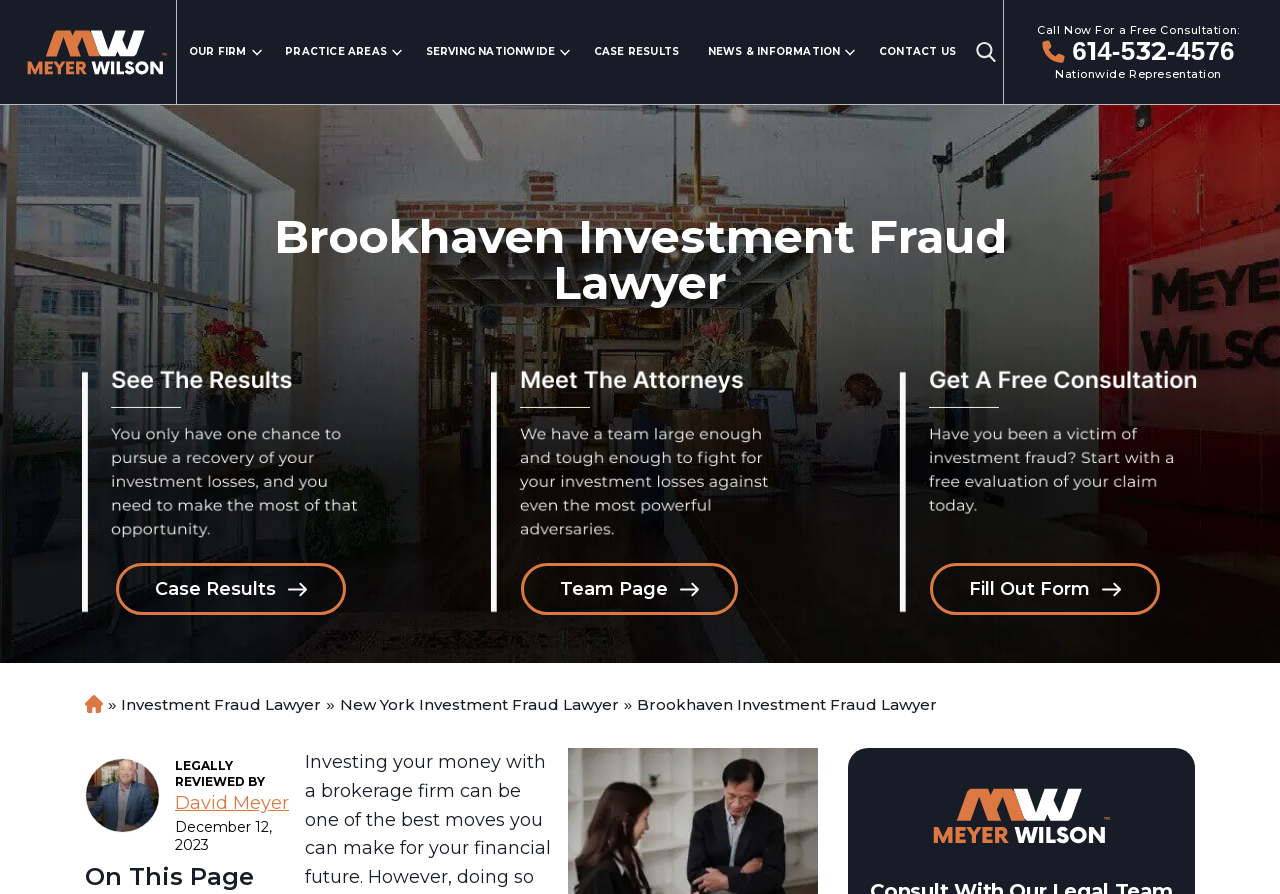Identify and provide the bounding box for the element described by: "Case Results".

[0.464, 0.04, 0.531, 0.076]